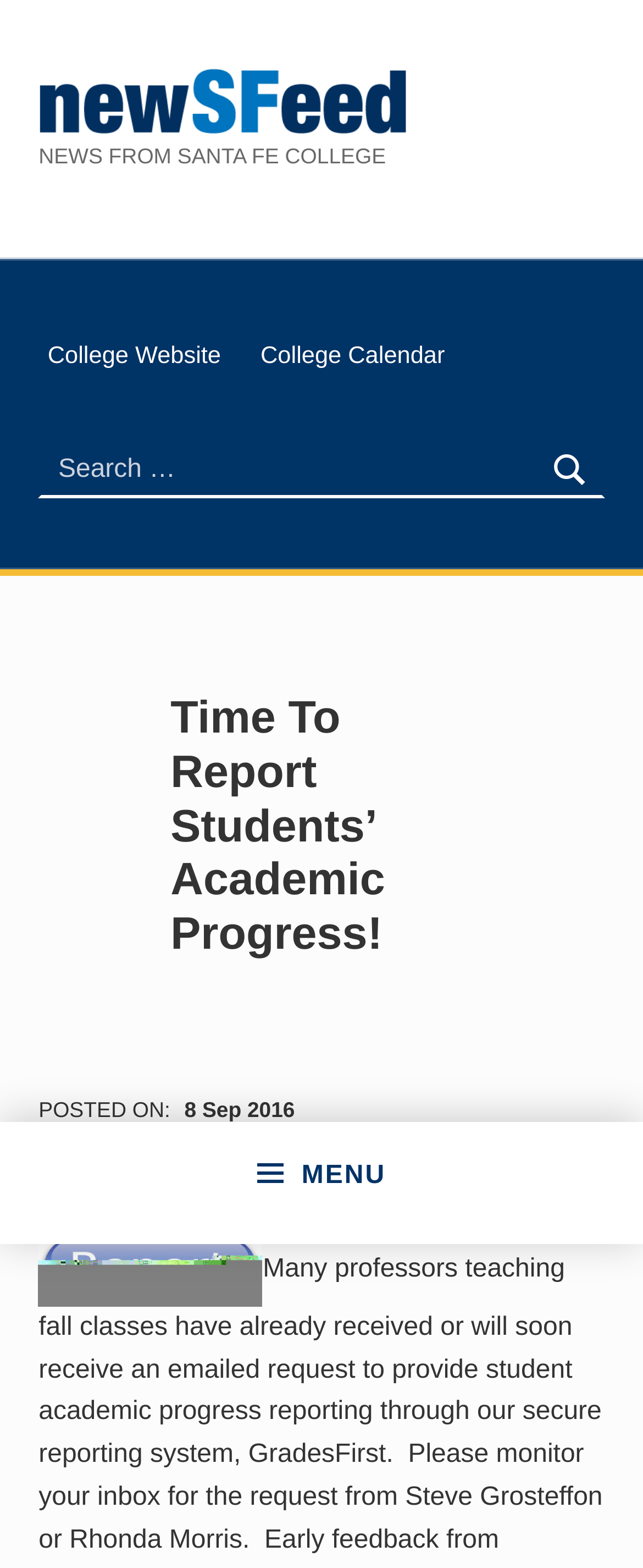Find the UI element described as: "parent_node: Search for: value="Search"" and predict its bounding box coordinates. Ensure the coordinates are four float numbers between 0 and 1, [left, top, right, bottom].

[0.832, 0.282, 0.94, 0.318]